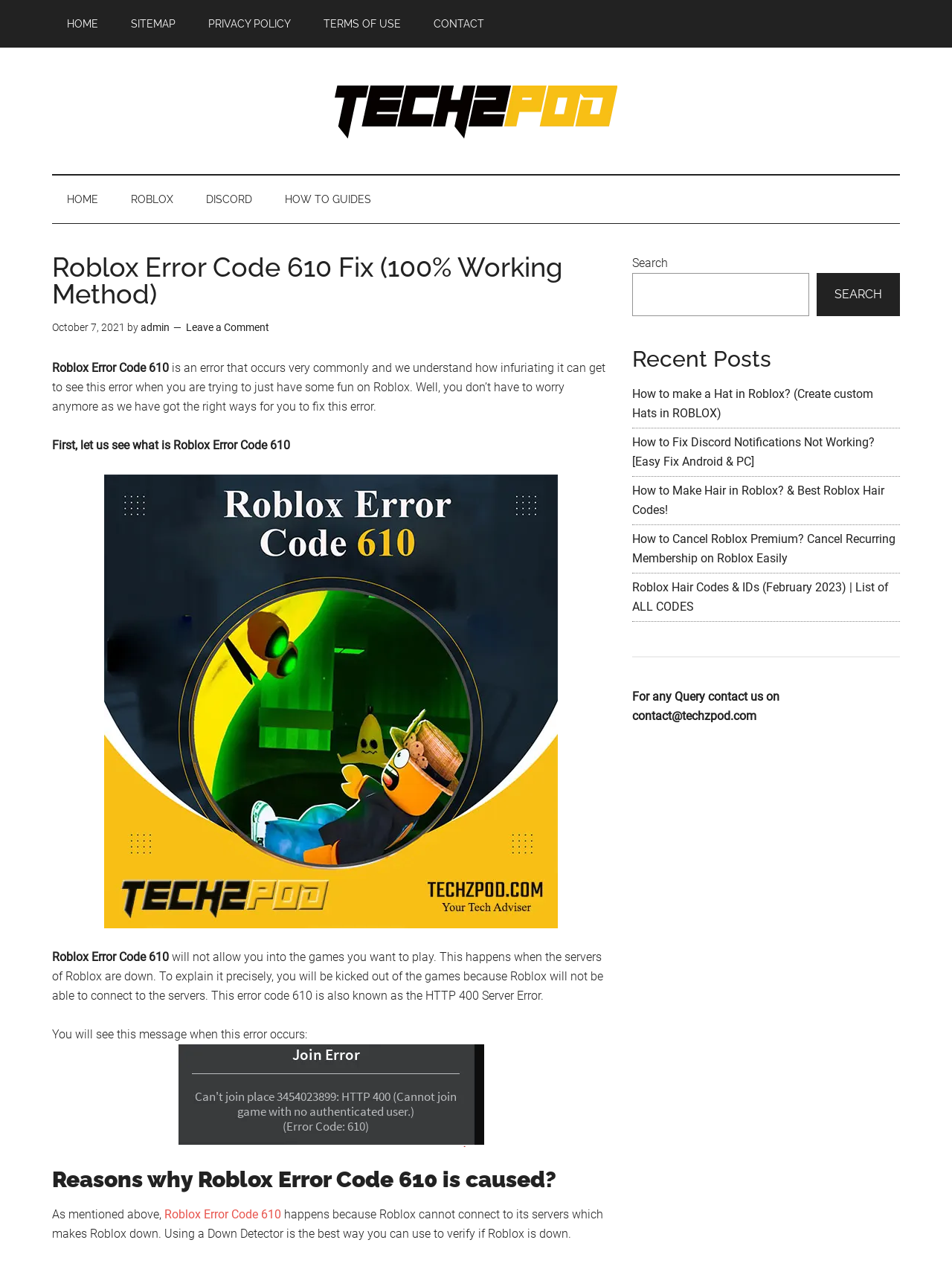Using the information shown in the image, answer the question with as much detail as possible: Why does Roblox Error Code 610 occur?

The webpage explains that Roblox Error Code 610 happens because Roblox cannot connect to its servers, which makes Roblox down. This can be verified using a Down Detector.